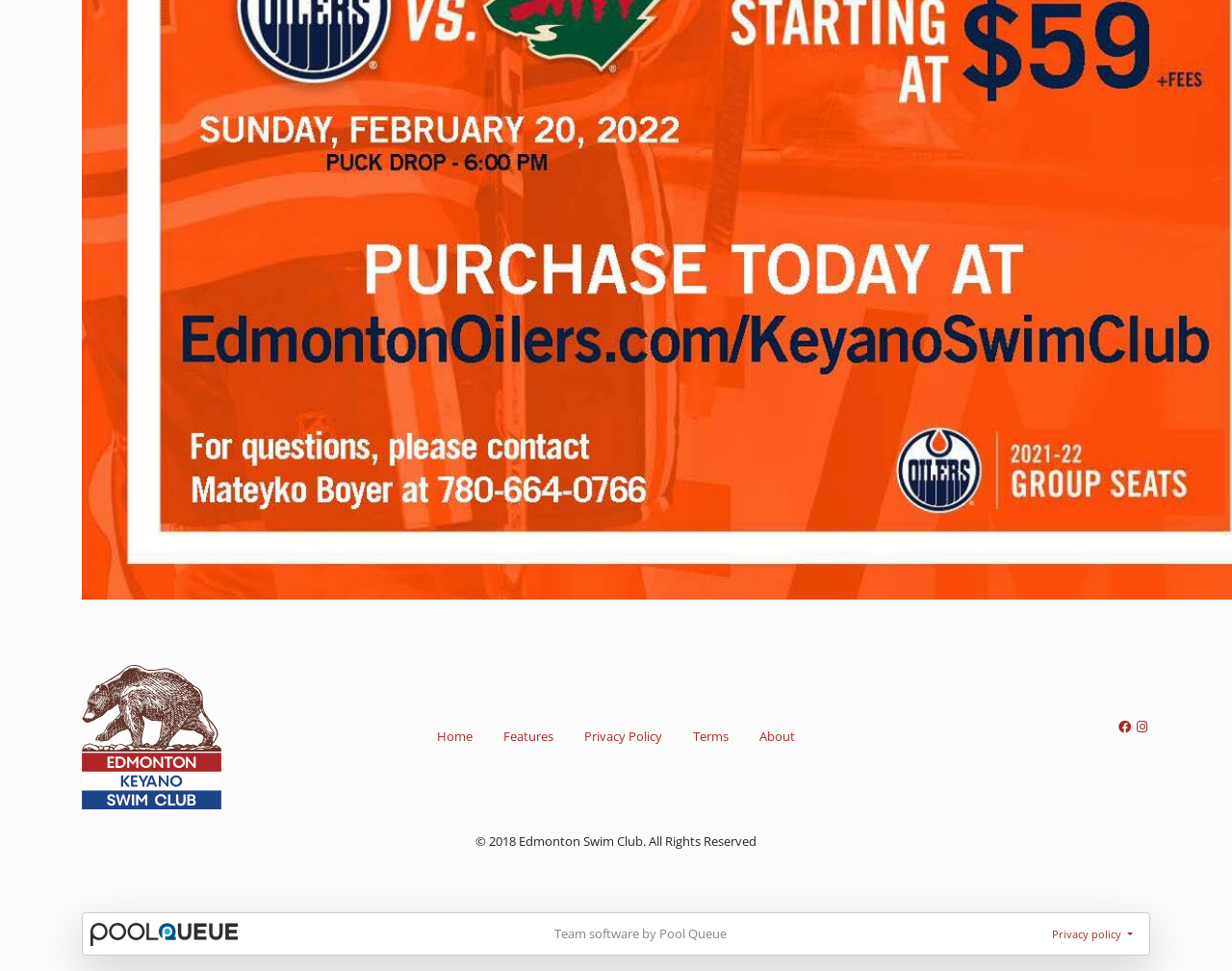From the screenshot, find the bounding box of the UI element matching this description: "Share on Pinterest". Supply the bounding box coordinates in the form [left, top, right, bottom], each a float between 0 and 1.

None